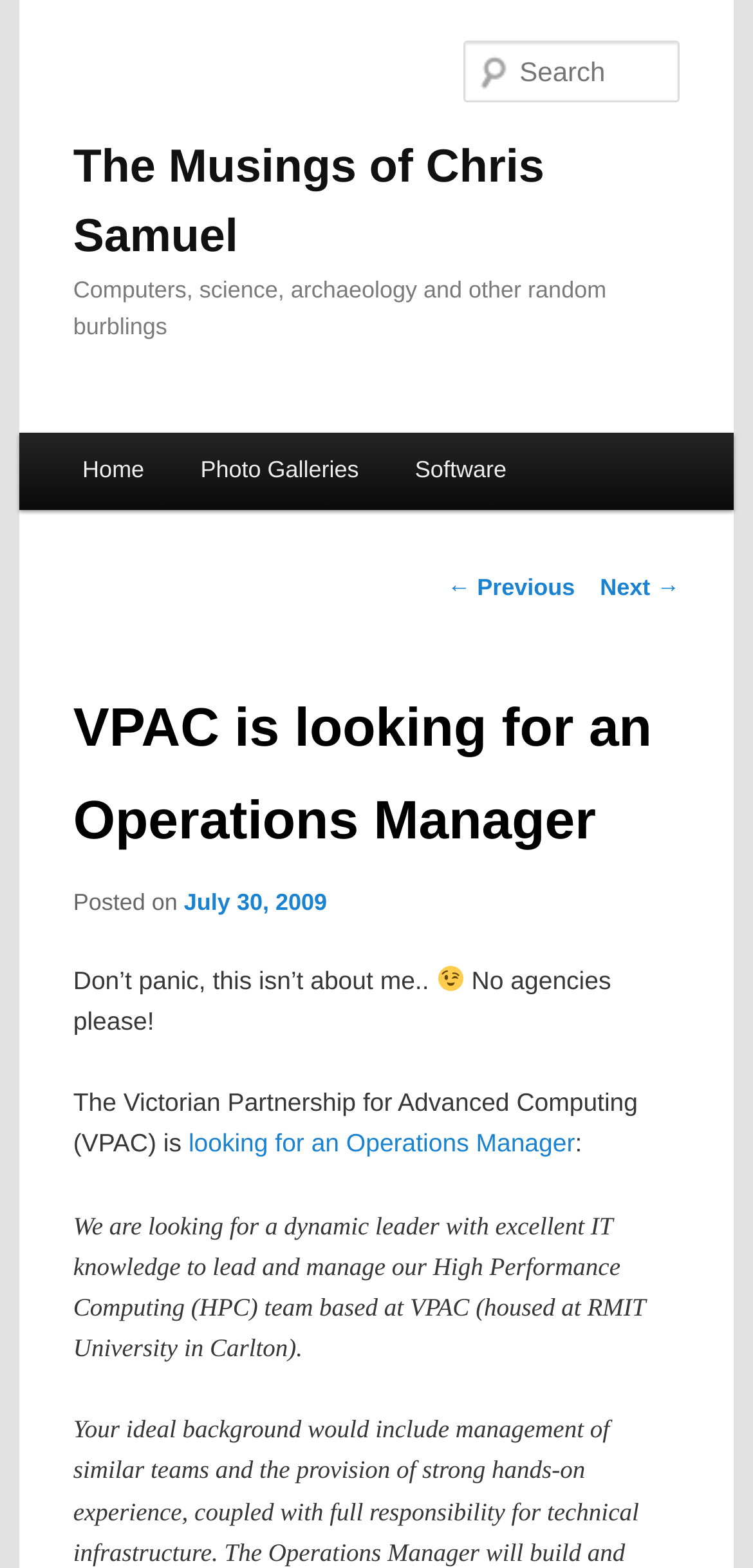Extract the bounding box coordinates for the UI element described by the text: "July 30, 2009". The coordinates should be in the form of [left, top, right, bottom] with values between 0 and 1.

[0.244, 0.567, 0.434, 0.584]